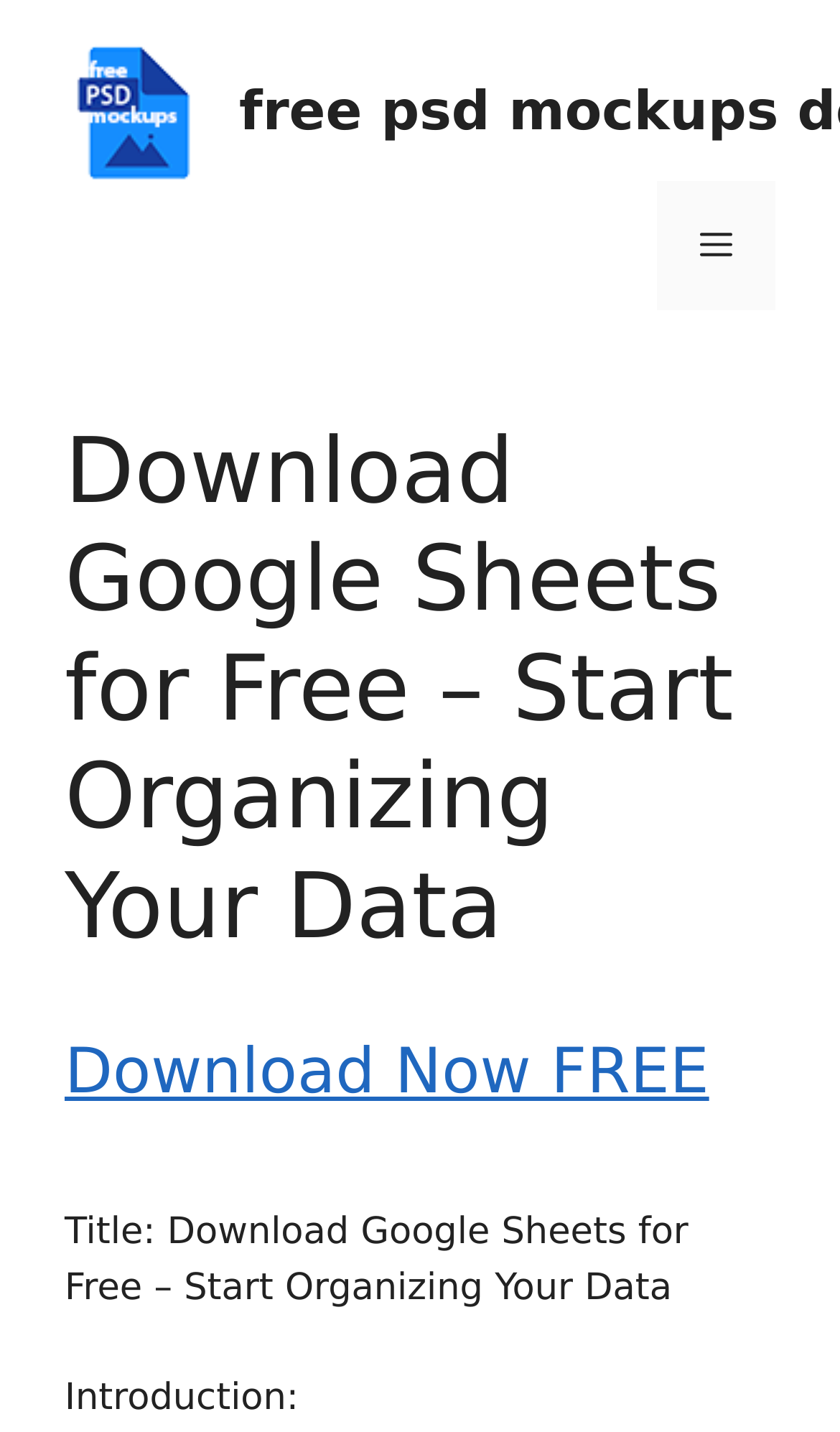What is the purpose of the 'free psd mockups download' link?
Look at the screenshot and respond with a single word or phrase.

Redirect to another website